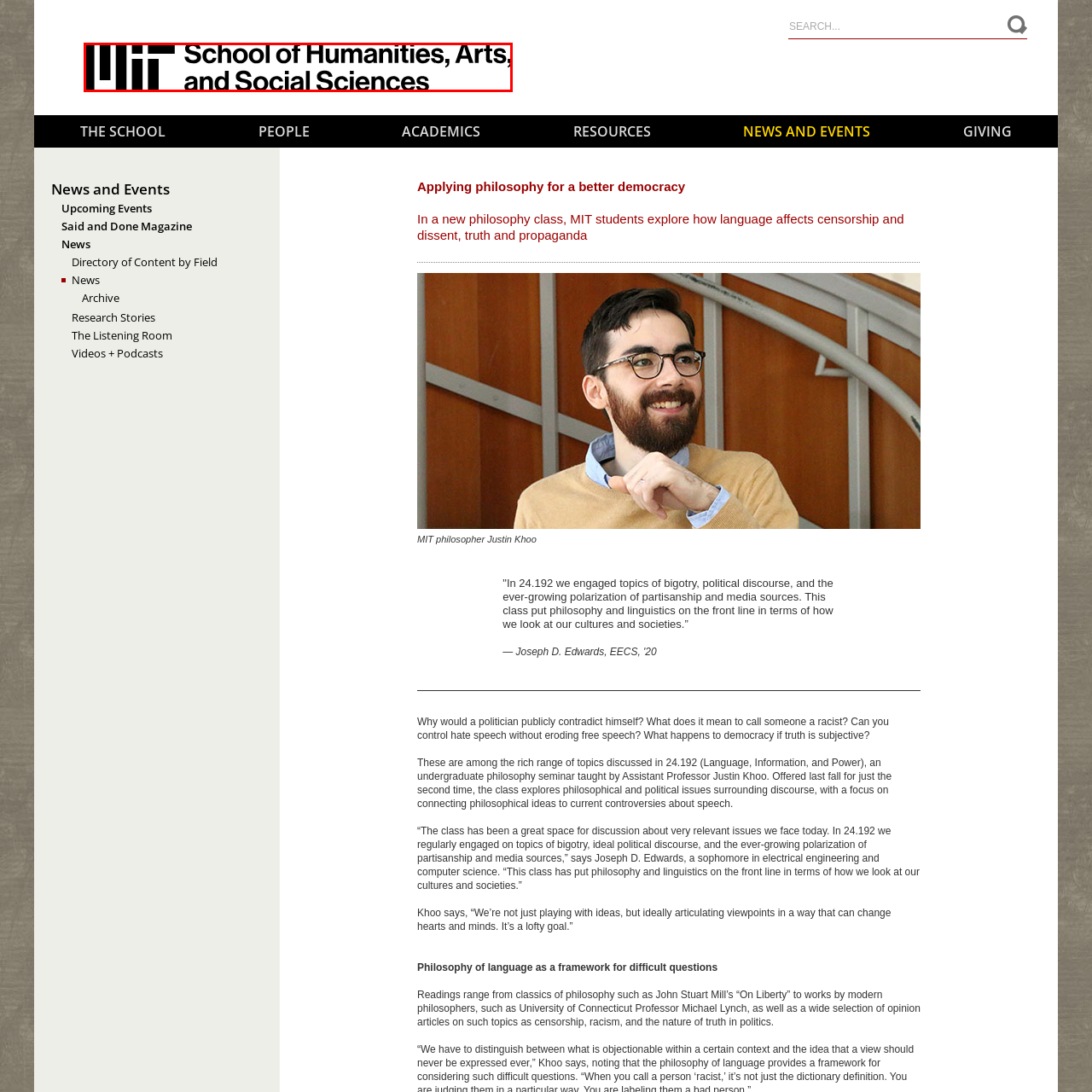What is the primary focus of the academic division represented by this logo?
Carefully analyze the image within the red bounding box and give a comprehensive response to the question using details from the image.

The caption explains that the logo represents a vital academic division at MIT that emphasizes the importance of humanities, social sciences, and arts in fostering a well-rounded education and advancing understanding within these disciplines.